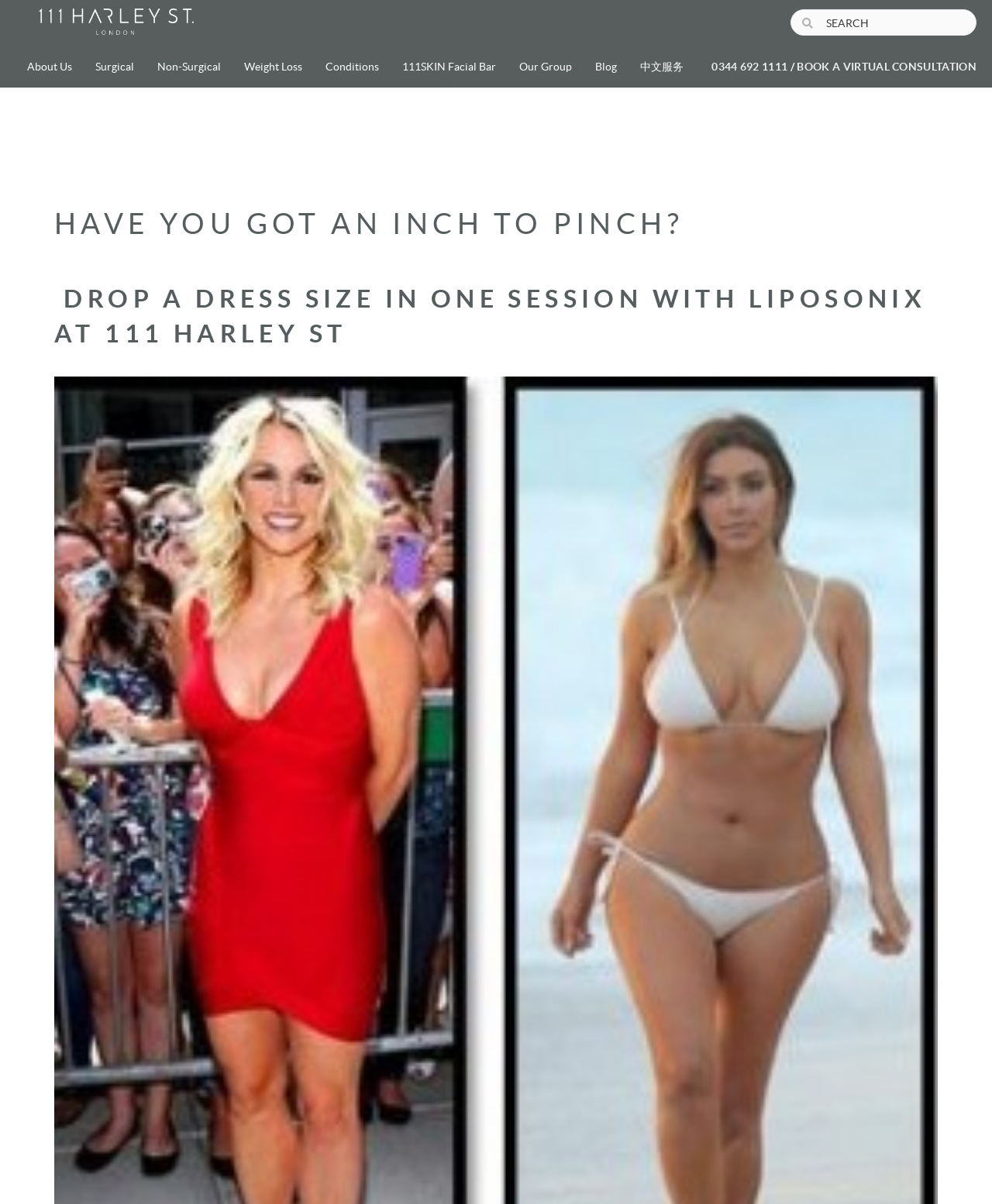Using the elements shown in the image, answer the question comprehensively: What is the name of the non-surgical treatment for the face?

I found the answer by looking at the links on the webpage and finding the one that says '111GlassSkin'. This link is located at [0.025, 0.113, 0.09, 0.124] and is a part of the 'INJECTABLES' section.